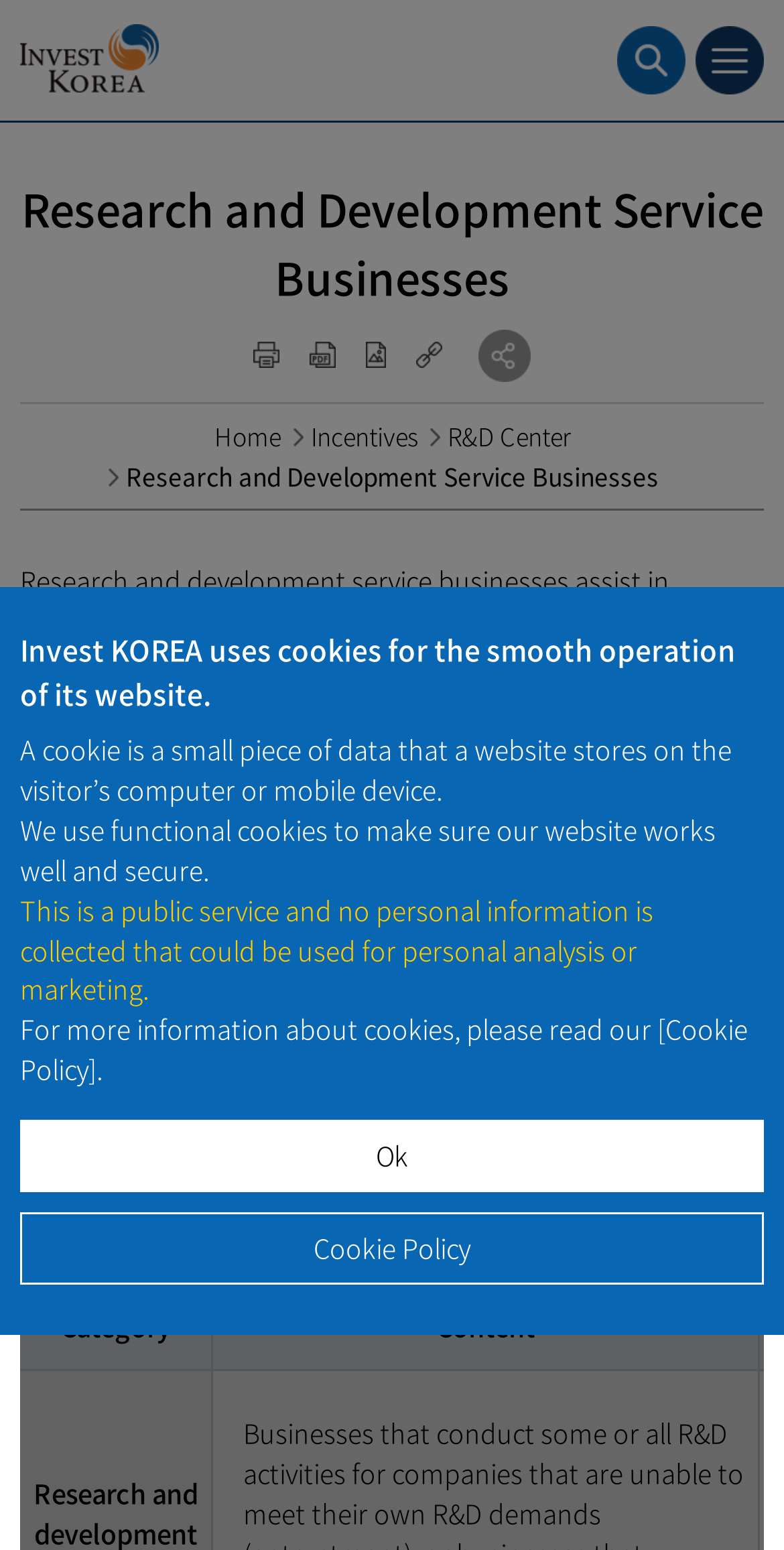Identify the bounding box coordinates of the HTML element based on this description: "Ok".

[0.026, 0.722, 0.974, 0.769]